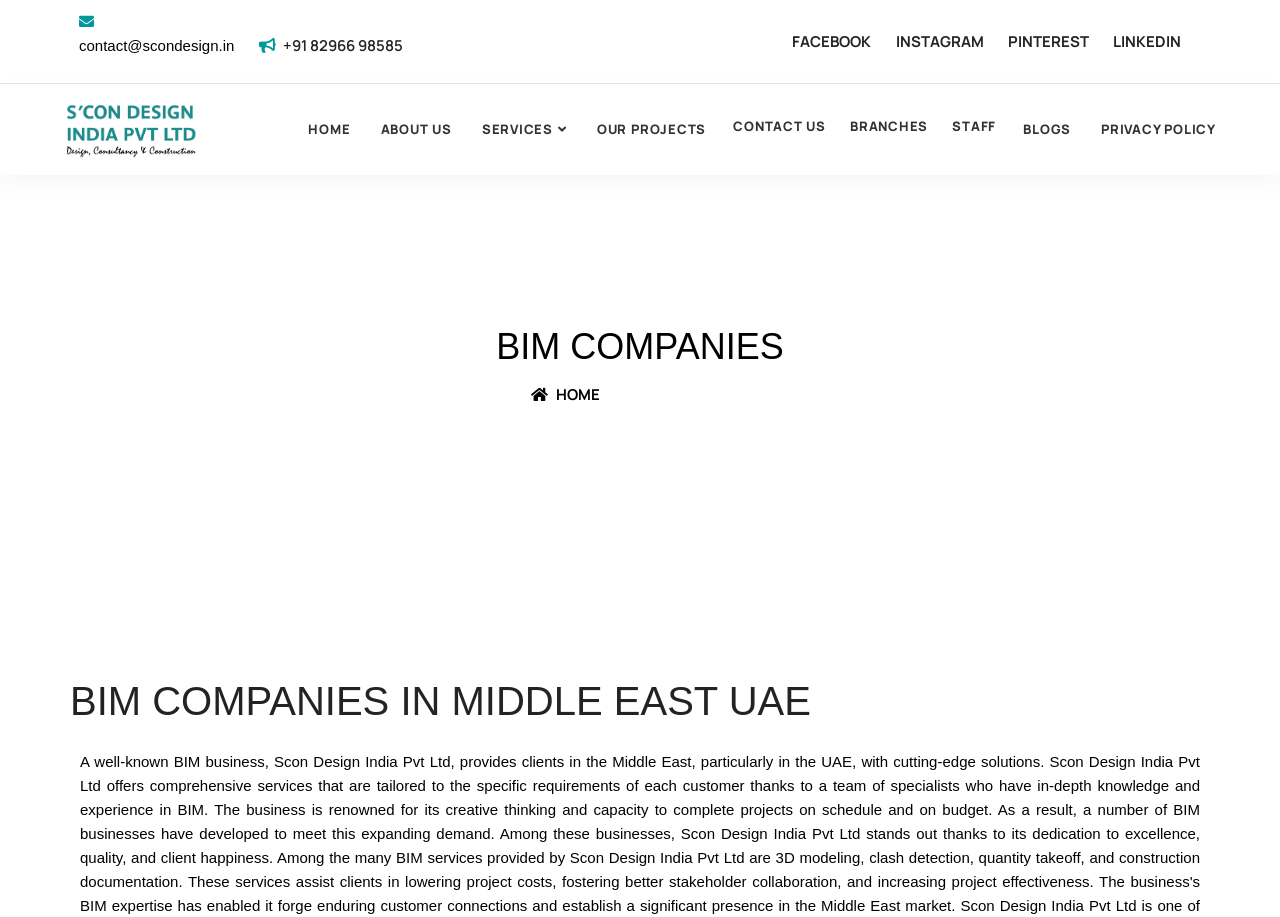What are the main sections of the website?
Provide a detailed answer to the question, using the image to inform your response.

I found the main sections of the website by examining the links at the top of the page, which include HOME, ABOUT US, SERVICES, OUR PROJECTS, CONTACT US, BRANCHES, STAFF, BLOGS, and PRIVACY POLICY.